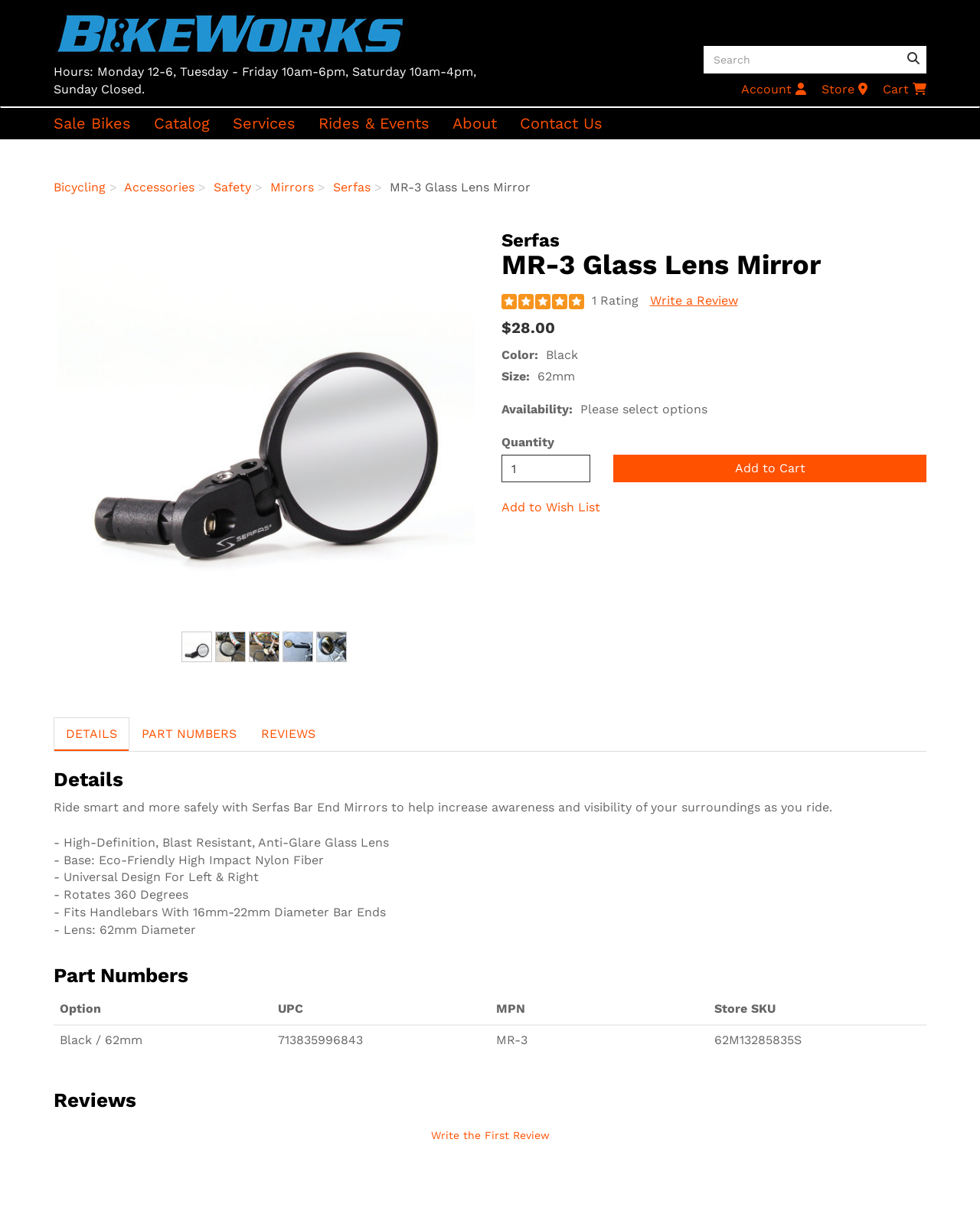Please use the details from the image to answer the following question comprehensively:
How many tabs are there in the product details section?

I found the number of tabs by looking at the product details section, where I see three tabs labeled 'DETAILS', 'PART NUMBERS', and 'REVIEWS'.